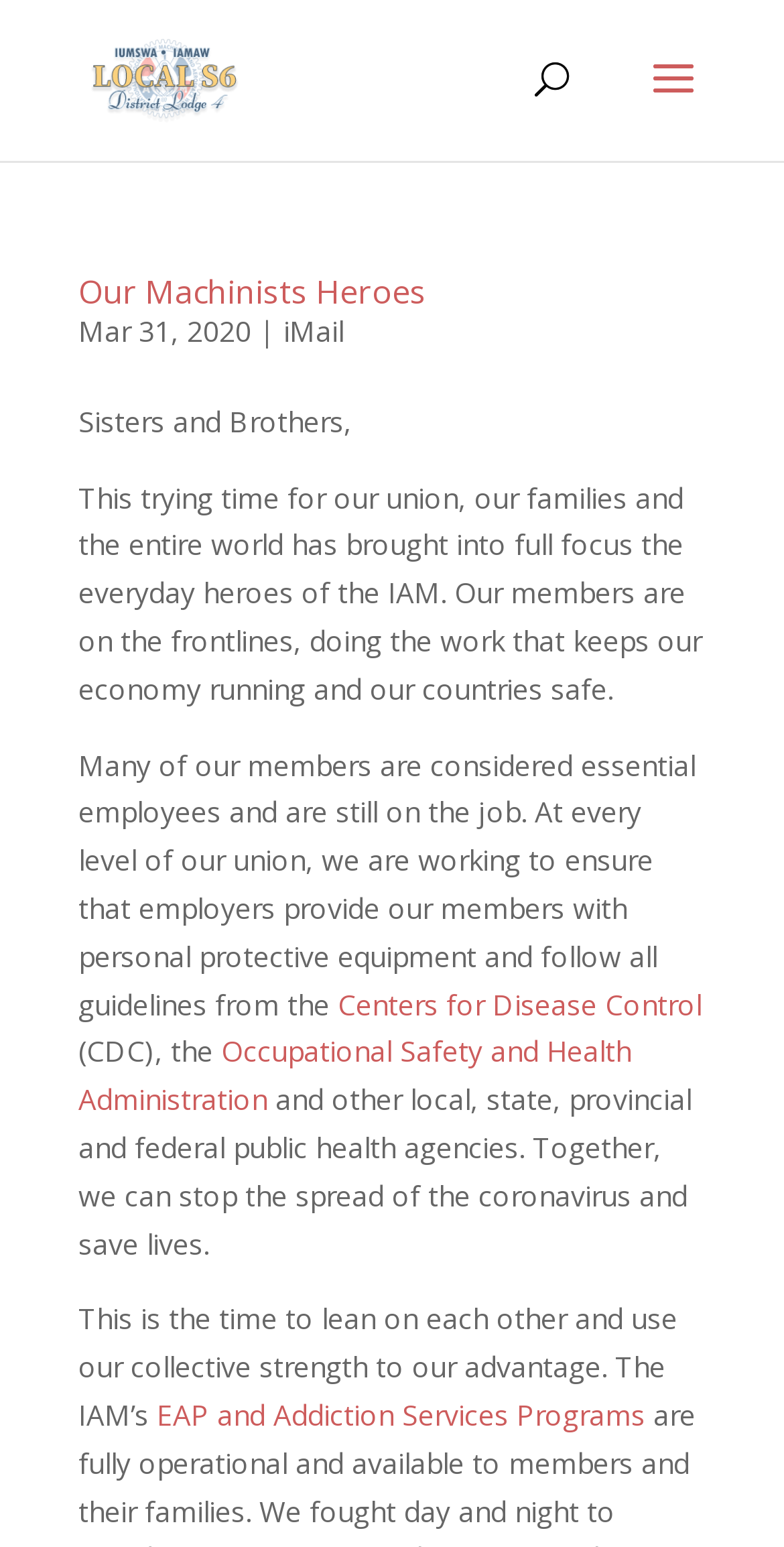Given the element description Centers for Disease Control, identify the bounding box coordinates for the UI element on the webpage screenshot. The format should be (top-left x, top-left y, bottom-right x, bottom-right y), with values between 0 and 1.

[0.431, 0.636, 0.895, 0.661]